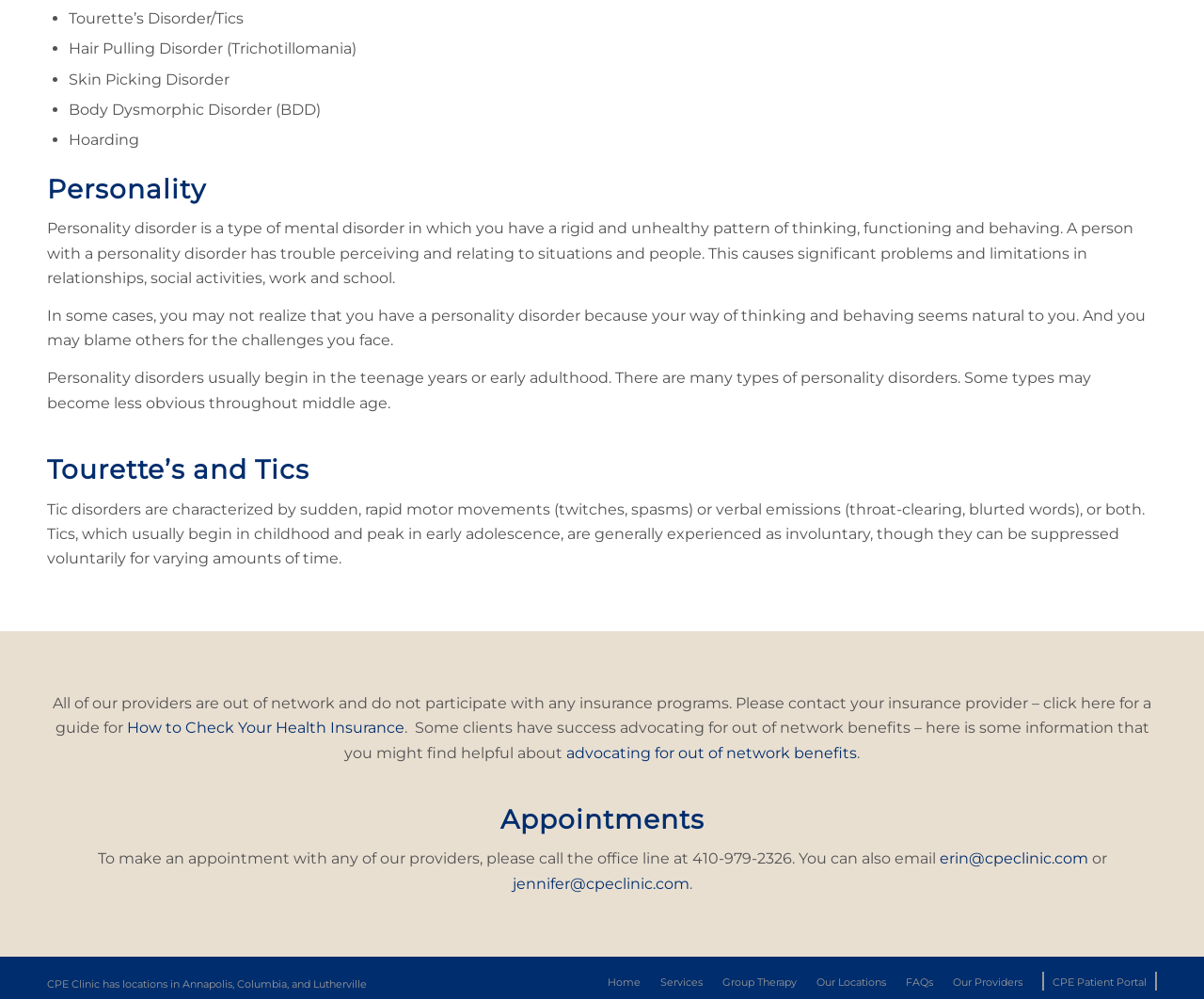Answer the question with a brief word or phrase:
How many types of personality disorders are mentioned?

None